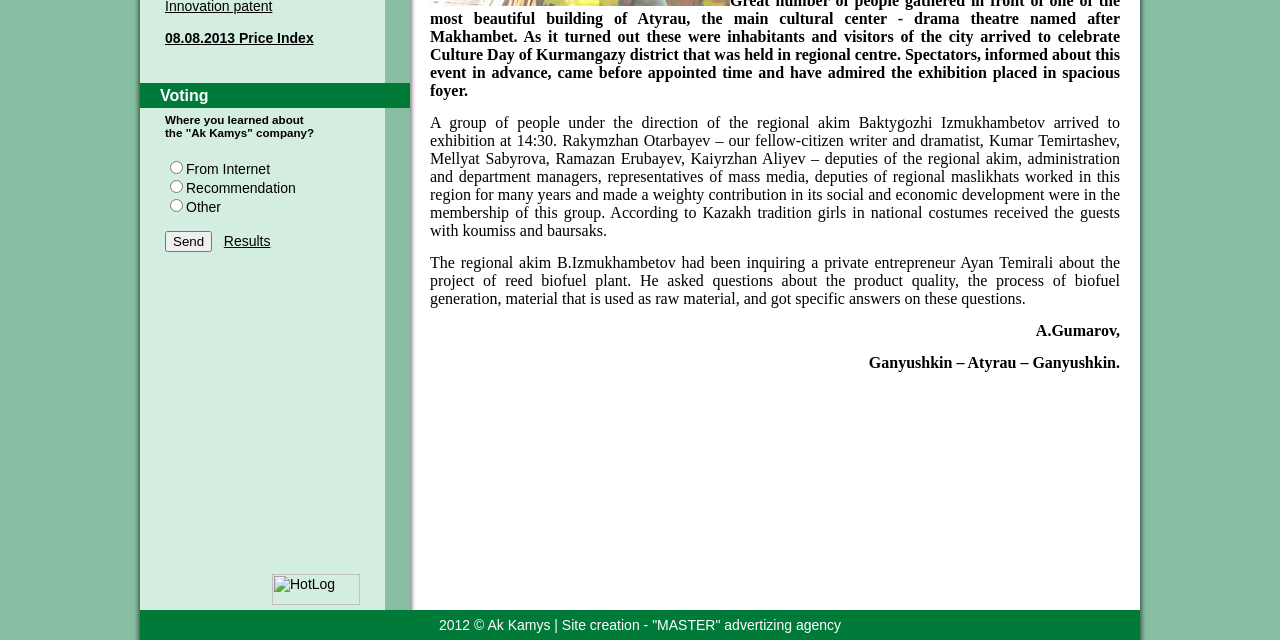Identify the bounding box for the UI element described as: "huldenmorsebooks@gmail.com". The coordinates should be four float numbers between 0 and 1, i.e., [left, top, right, bottom].

None